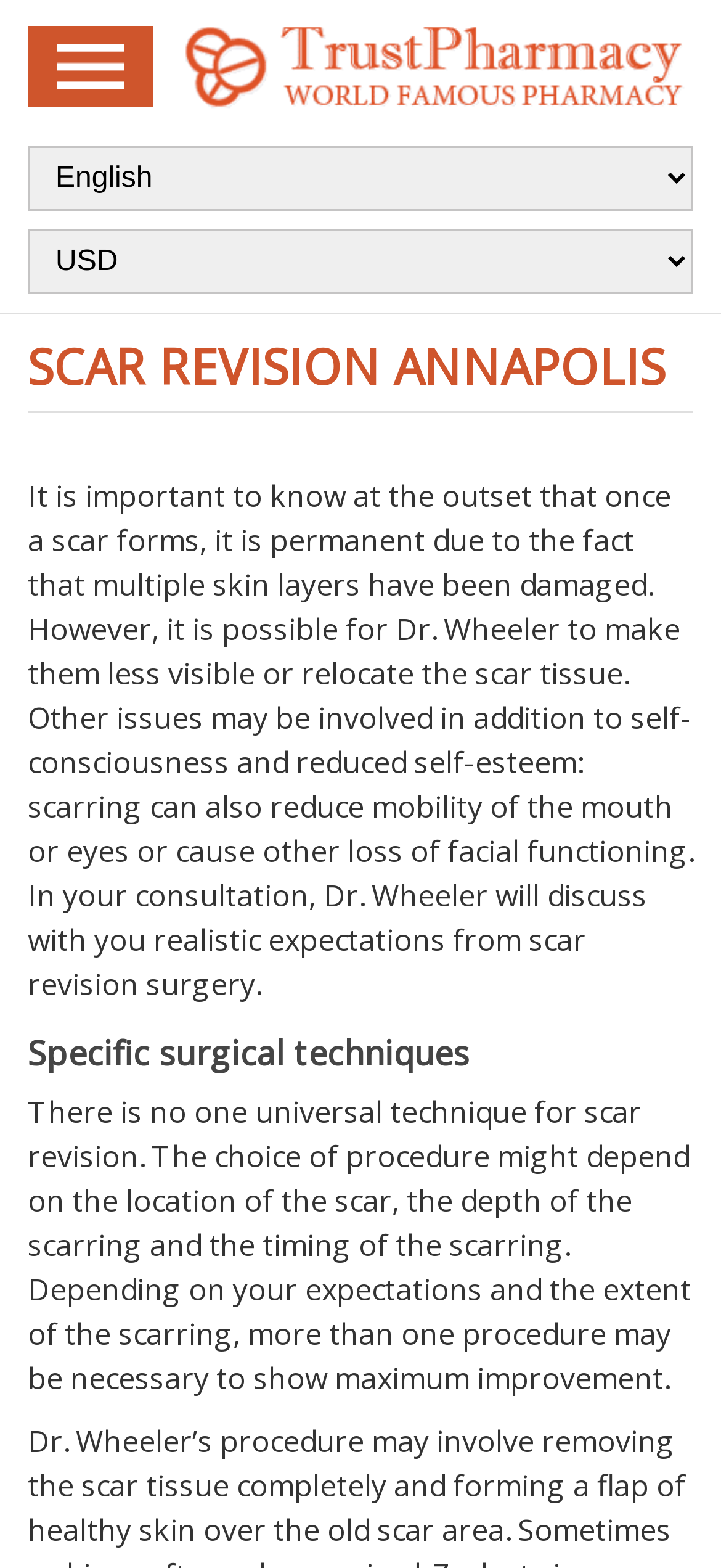Please determine the main heading text of this webpage.

SCAR REVISION ANNAPOLIS